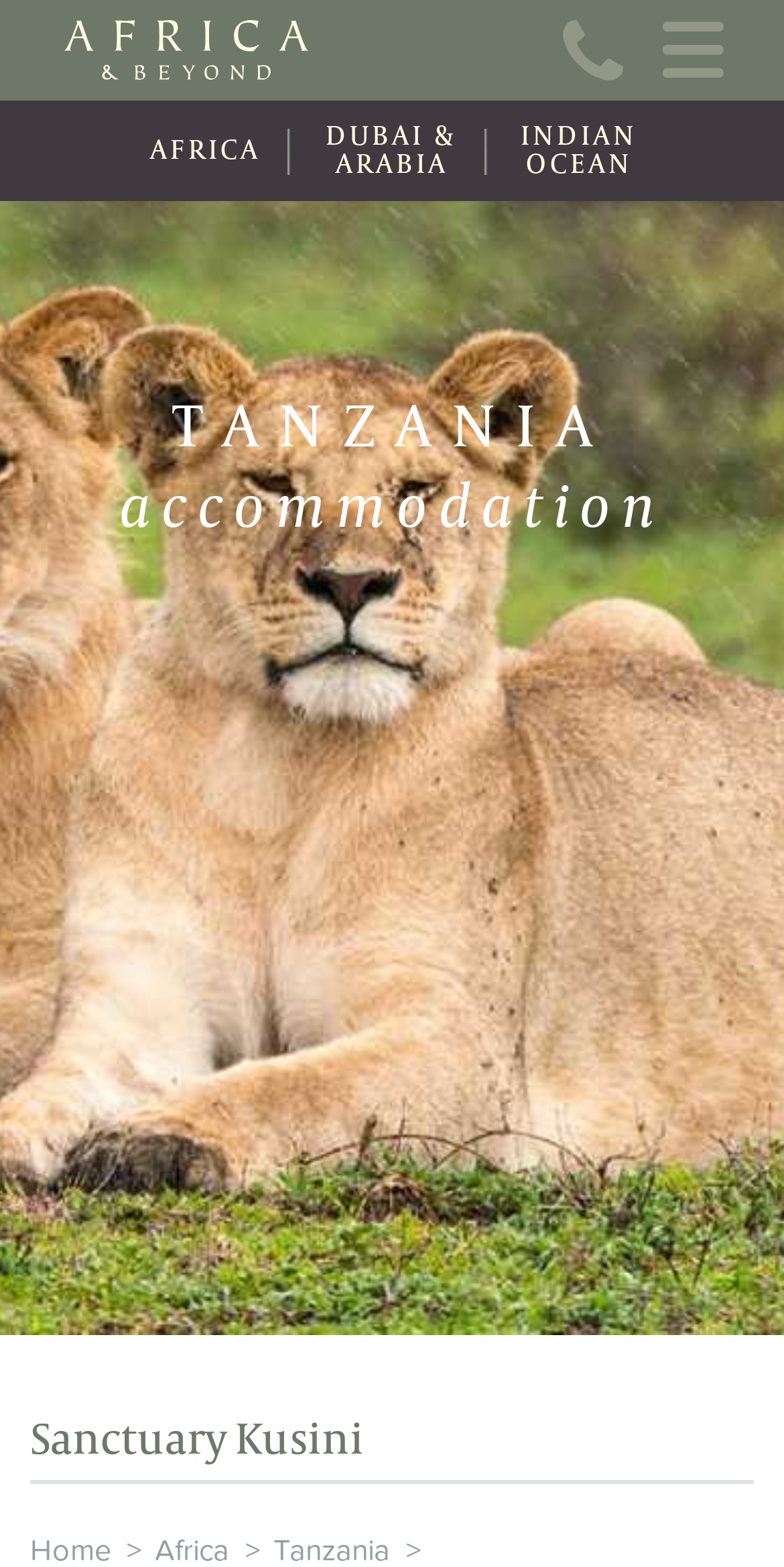Answer the following inquiry with a single word or phrase:
What is the theme of the webpage?

Travel